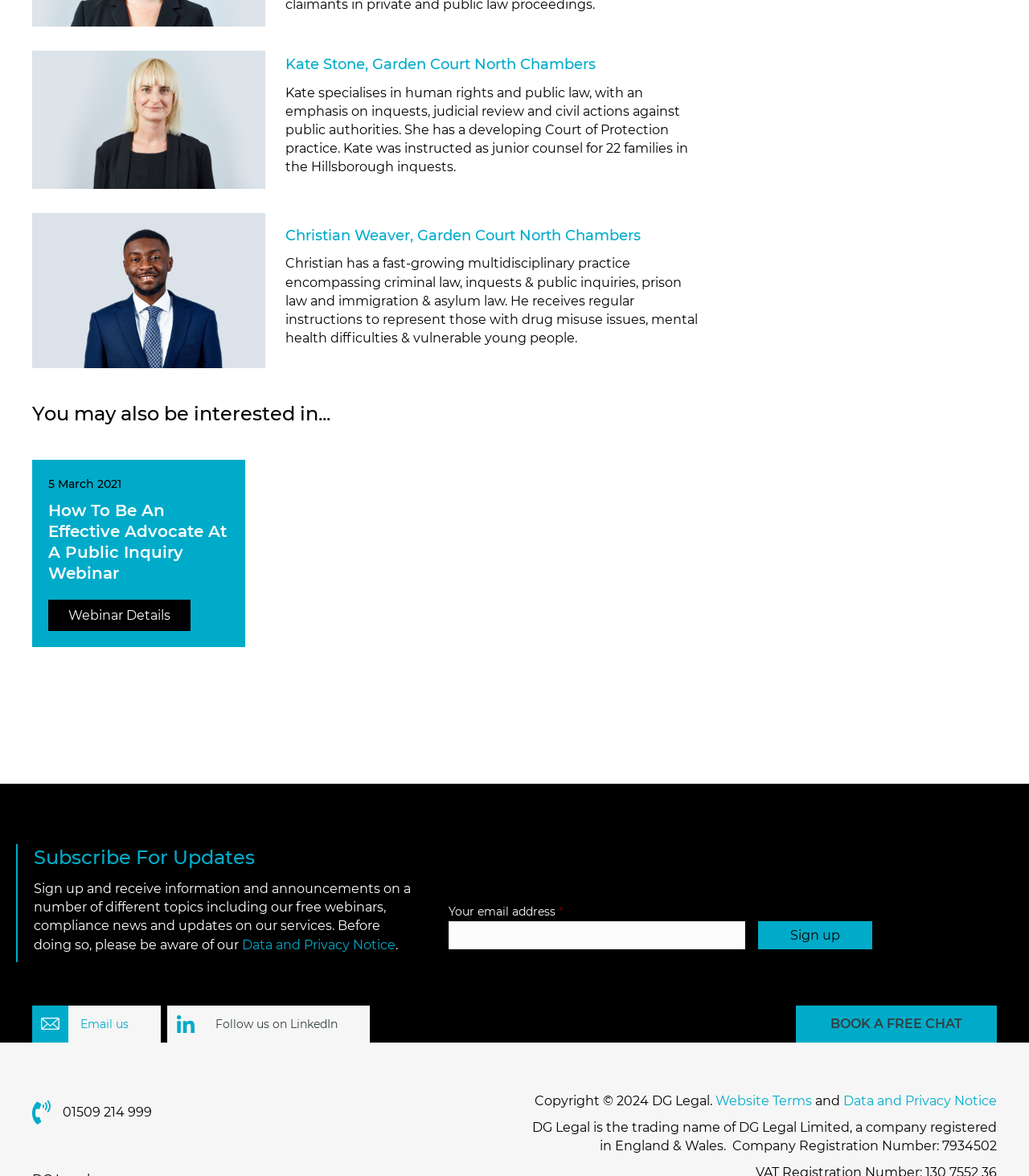Please find the bounding box for the UI component described as follows: "01509 214 999".

[0.061, 0.938, 0.148, 0.954]